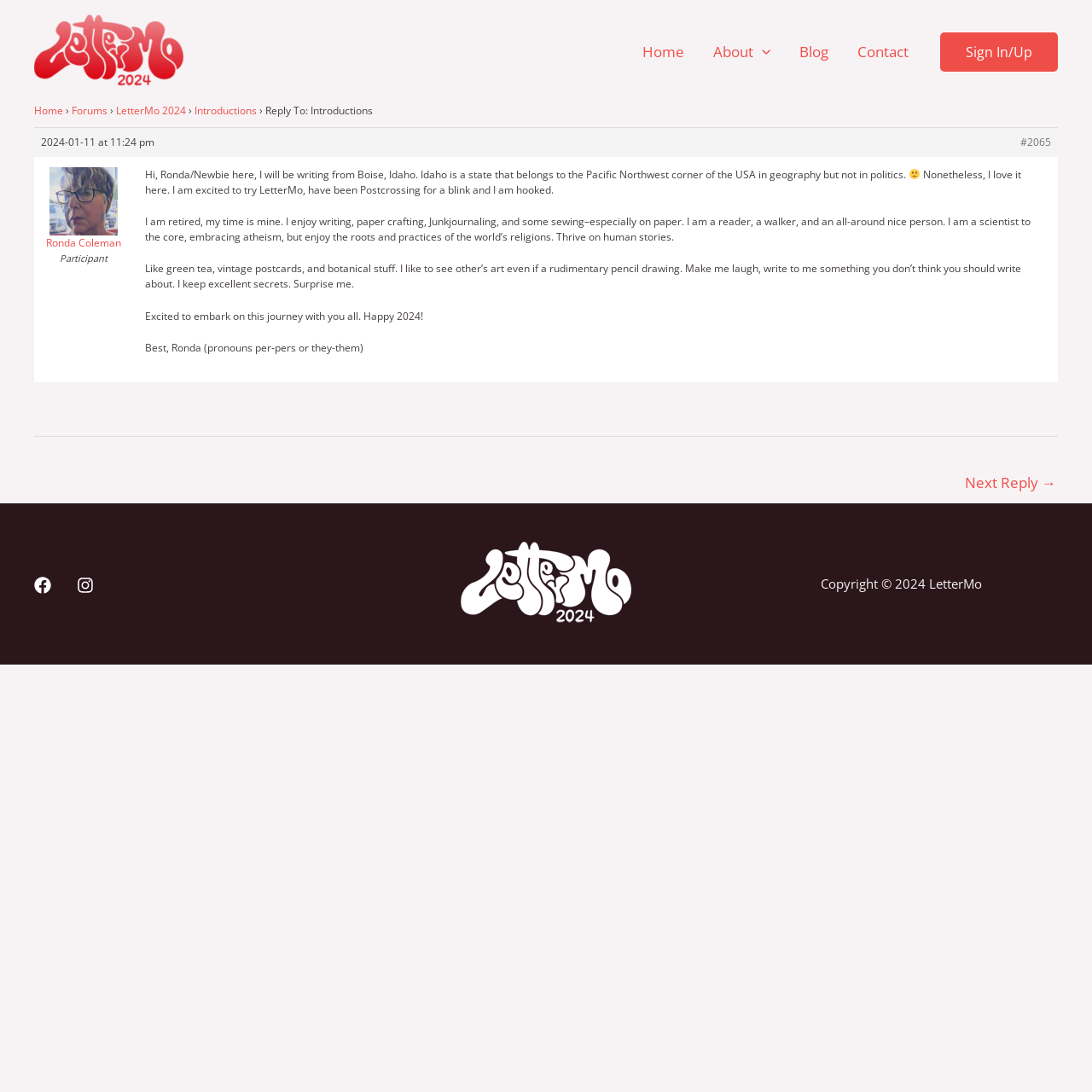Pinpoint the bounding box coordinates of the element you need to click to execute the following instruction: "Visit the Facebook page". The bounding box should be represented by four float numbers between 0 and 1, in the format [left, top, right, bottom].

[0.031, 0.528, 0.047, 0.544]